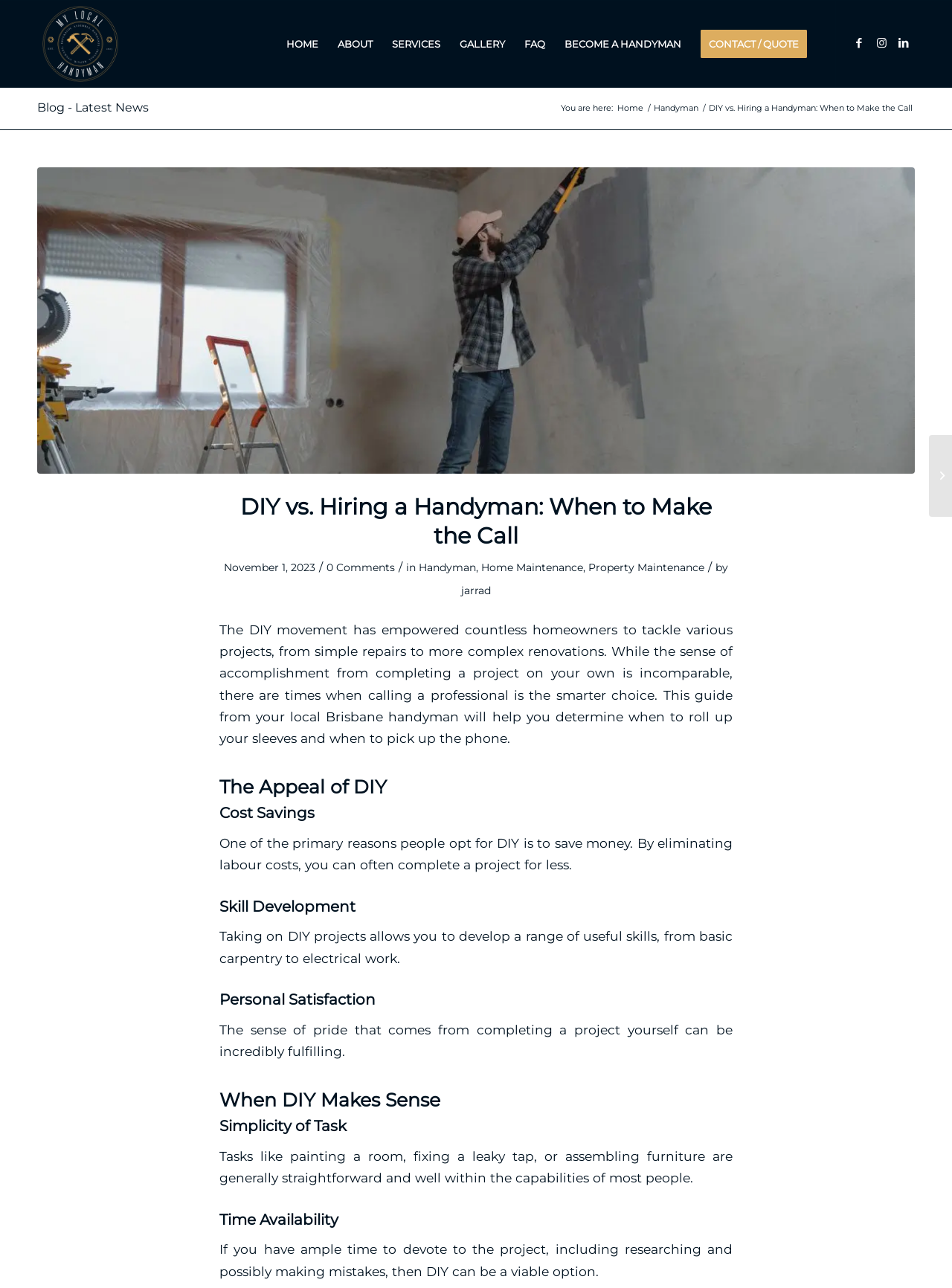Who is the author of the blog post?
Please provide an in-depth and detailed response to the question.

The author of the blog post is mentioned at the bottom of the post, where it says 'by jarrad'.